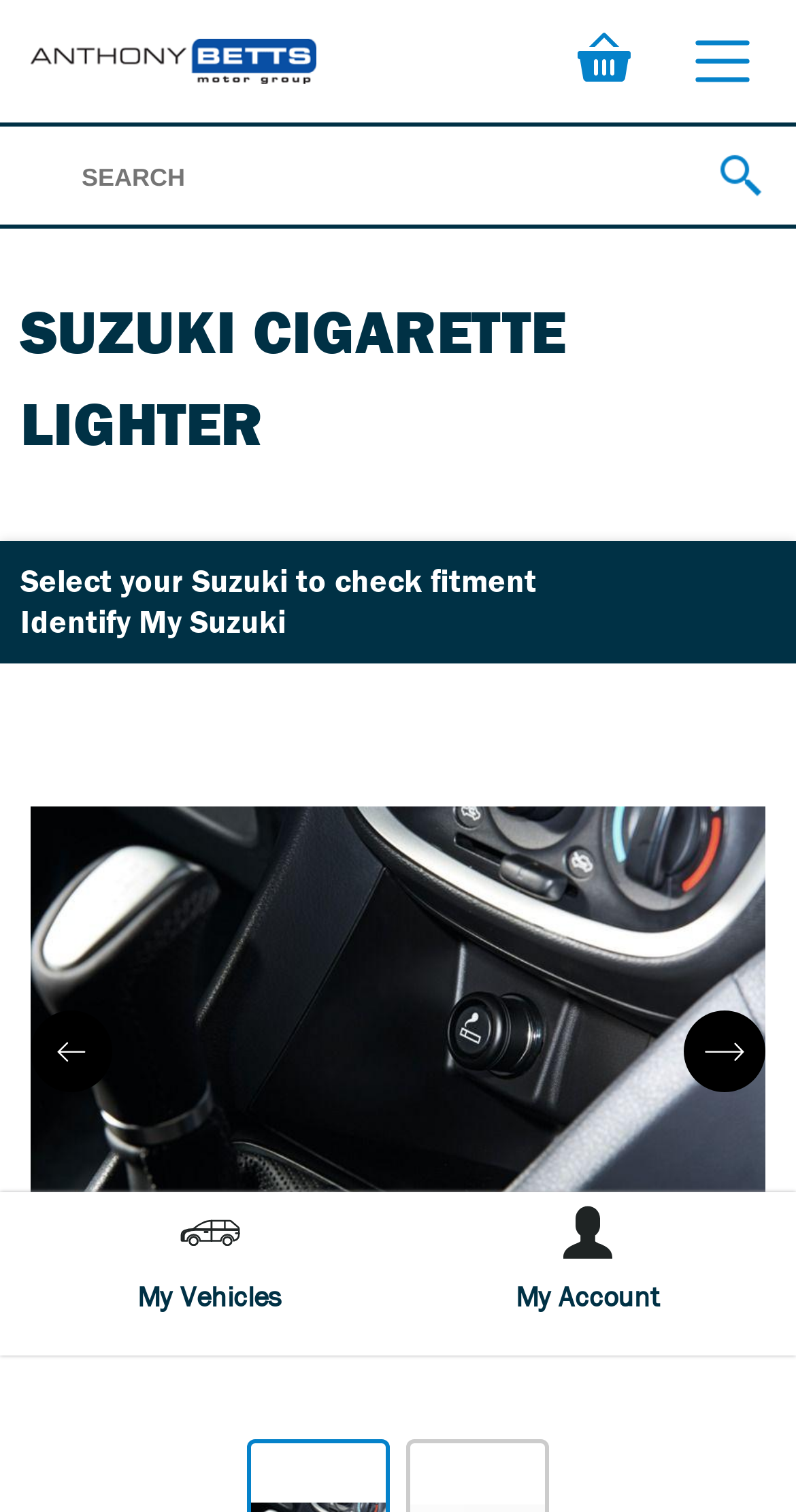Find the bounding box coordinates for the HTML element described in this sentence: "alt="Suzuki Cigarette Lighter"". Provide the coordinates as four float numbers between 0 and 1, in the format [left, top, right, bottom].

[0.038, 0.459, 0.962, 0.932]